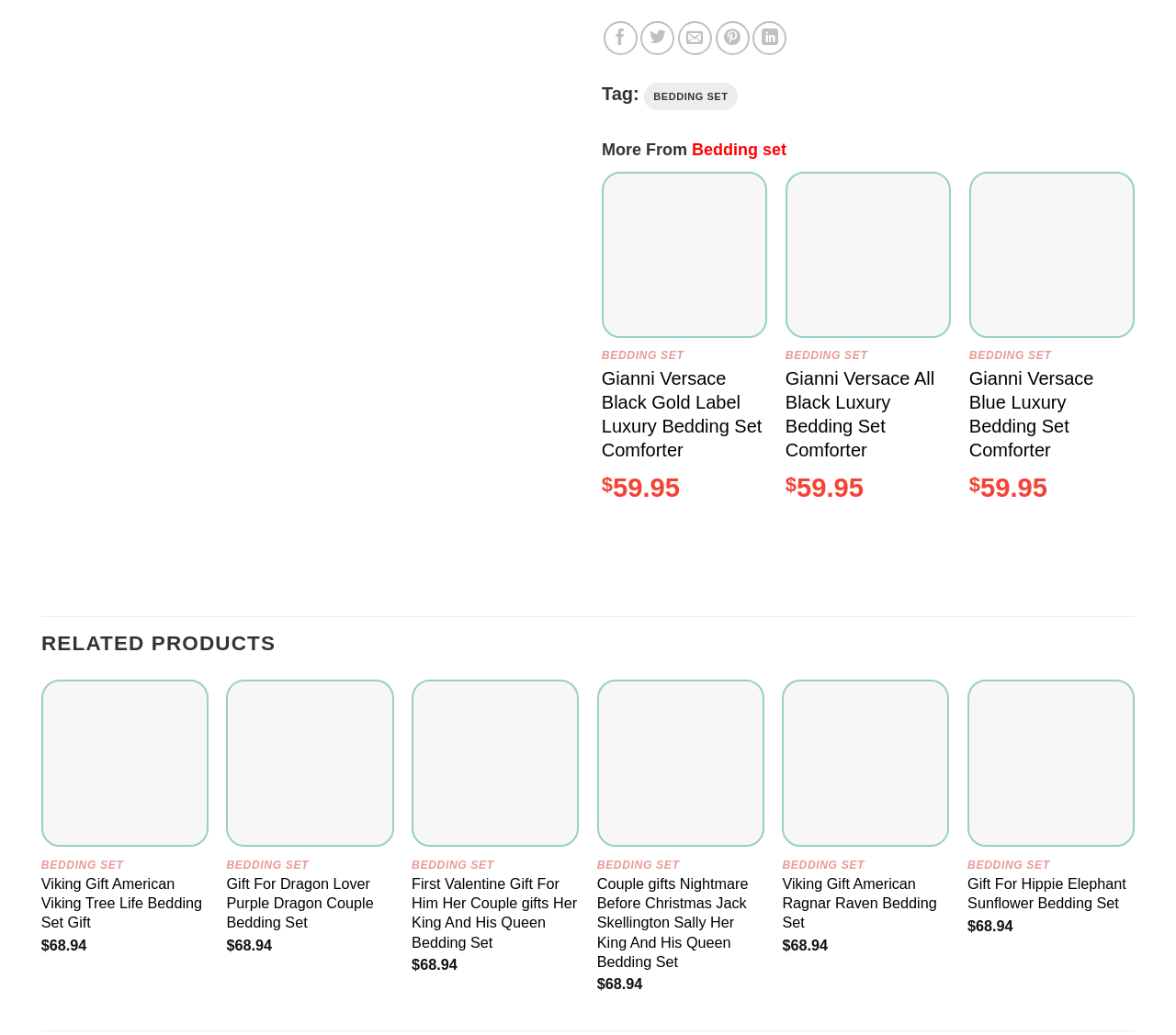Give a one-word or one-phrase response to the question:
How many social media sharing options are available?

5